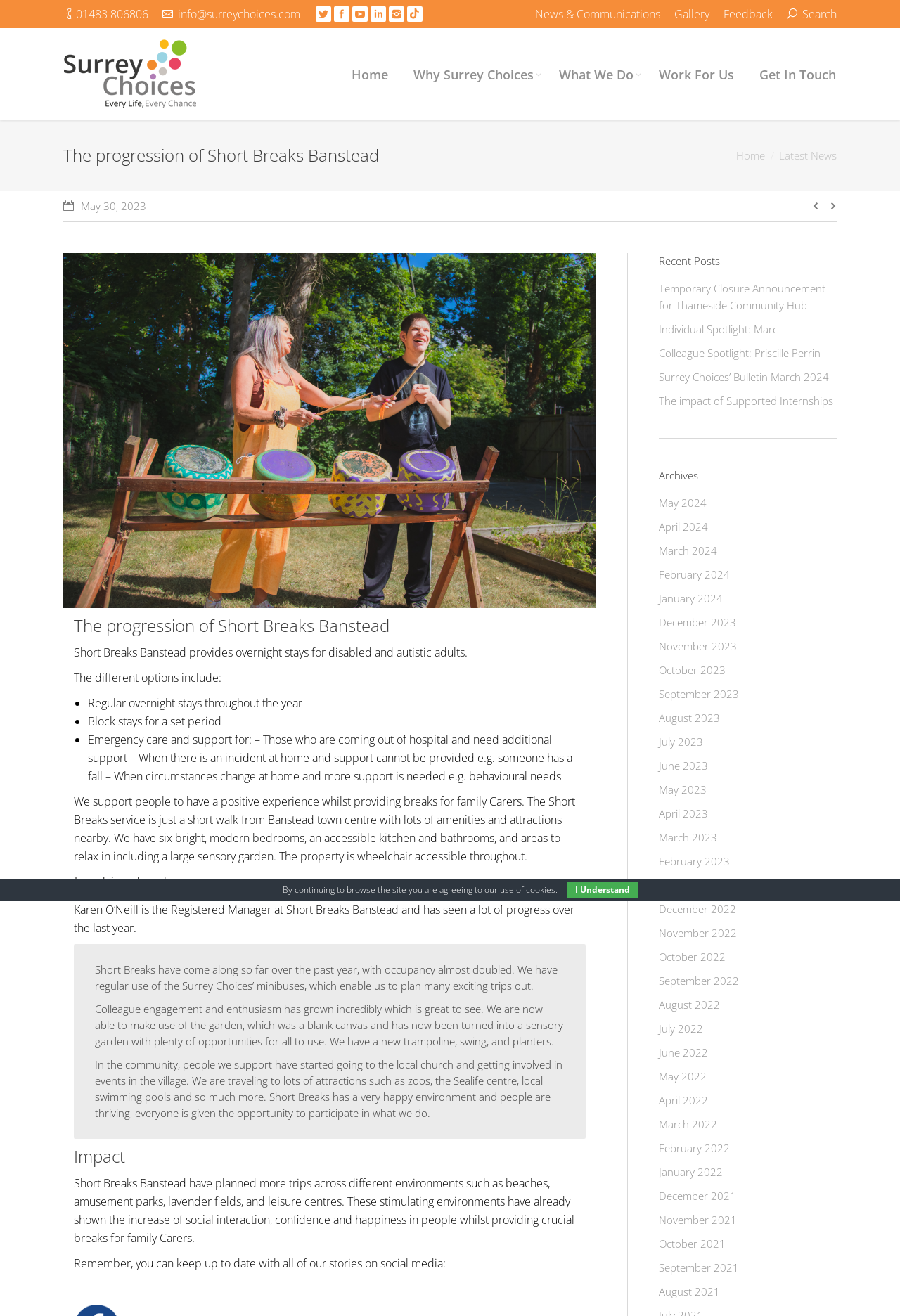Could you determine the bounding box coordinates of the clickable element to complete the instruction: "Get in touch"? Provide the coordinates as four float numbers between 0 and 1, i.e., [left, top, right, bottom].

[0.843, 0.048, 0.93, 0.066]